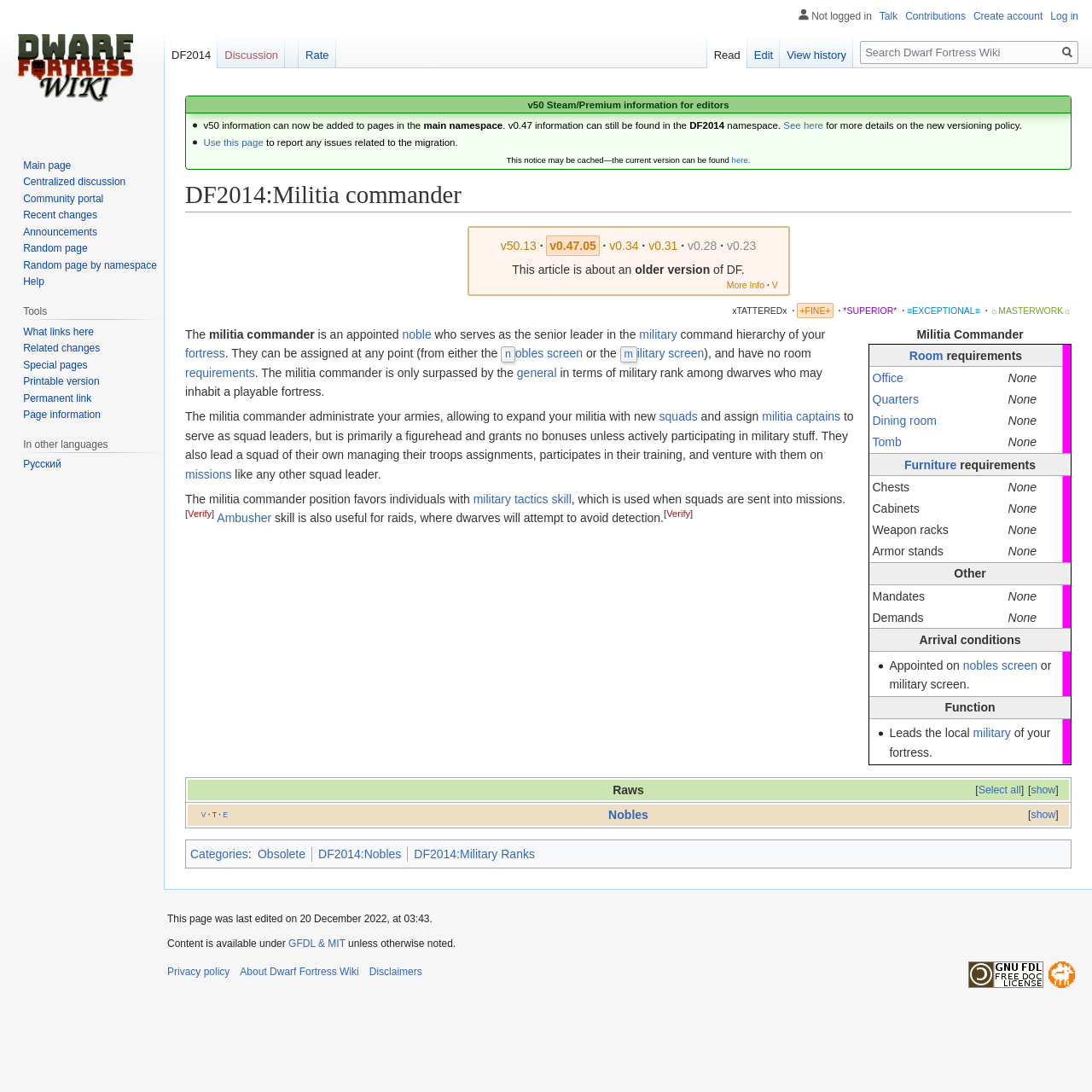Find the bounding box coordinates of the clickable area required to complete the following action: "Learn more about the room requirements for the Militia Commander".

[0.833, 0.319, 0.864, 0.332]